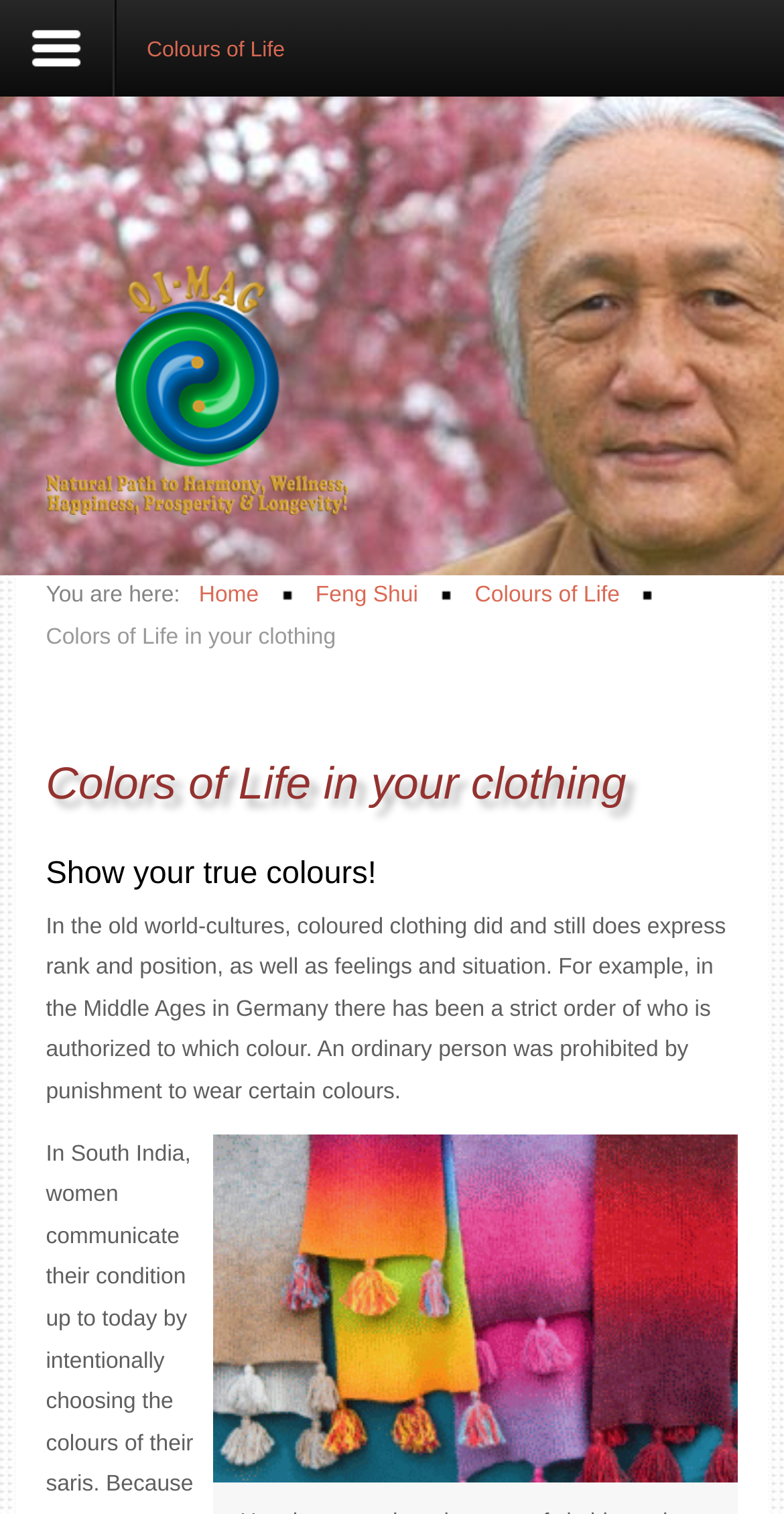Please identify the bounding box coordinates of the element I should click to complete this instruction: 'Visit Dr. Lim's page'. The coordinates should be given as four float numbers between 0 and 1, like this: [left, top, right, bottom].

[0.056, 0.116, 0.606, 0.142]